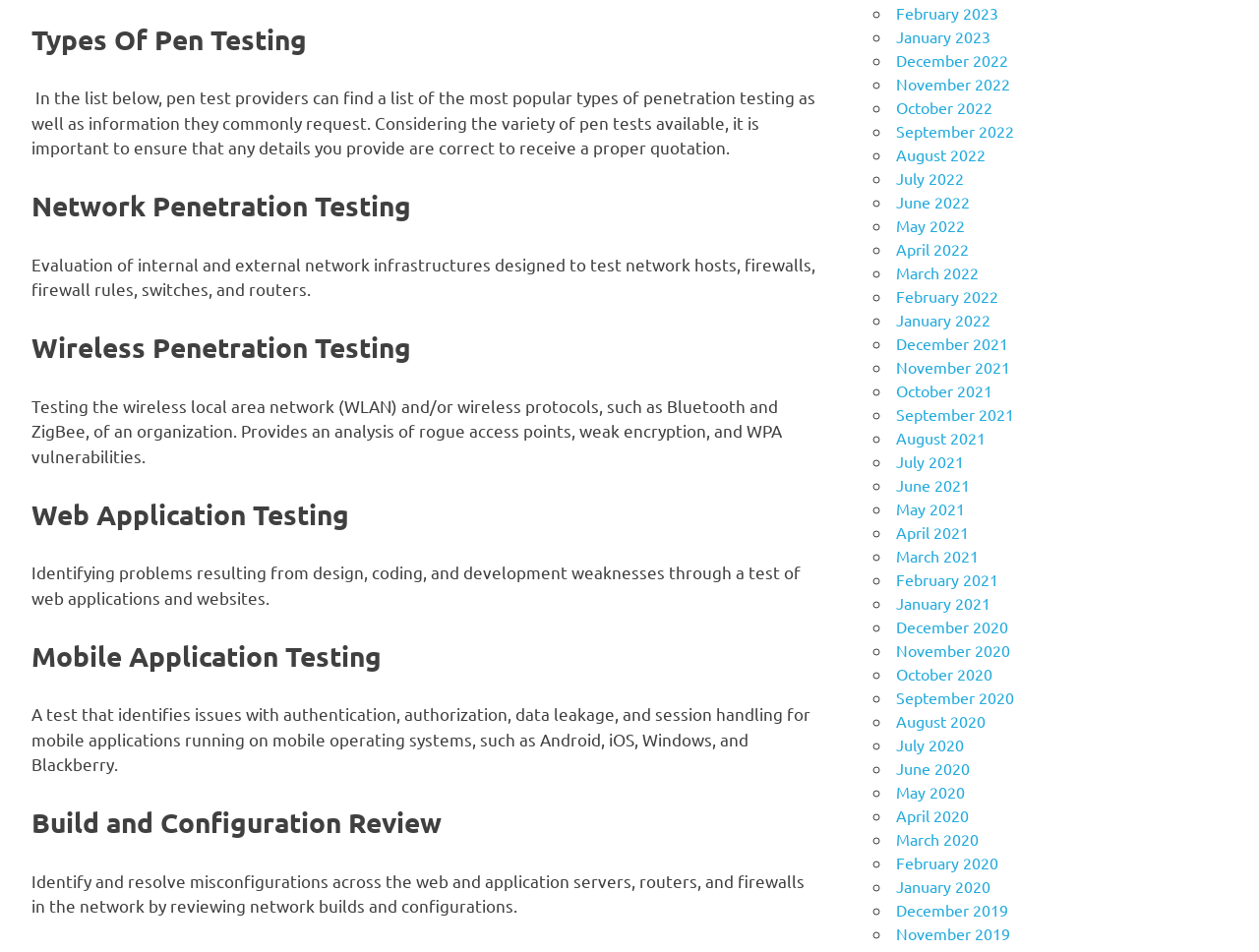Identify the bounding box coordinates of the area that should be clicked in order to complete the given instruction: "Read about 'Web Application Testing'". The bounding box coordinates should be four float numbers between 0 and 1, i.e., [left, top, right, bottom].

[0.025, 0.518, 0.652, 0.561]